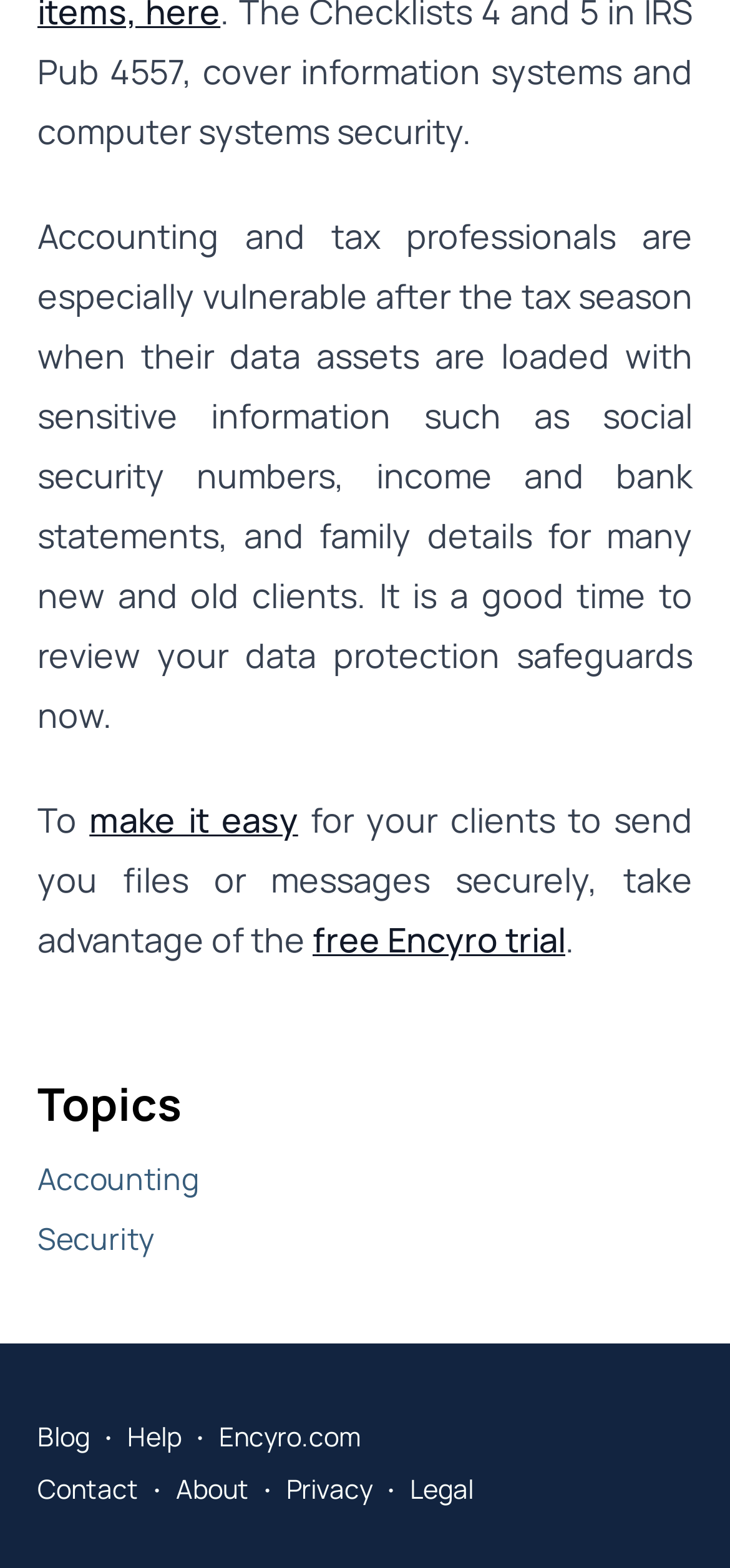Identify the bounding box coordinates for the region to click in order to carry out this instruction: "learn about Privacy". Provide the coordinates using four float numbers between 0 and 1, formatted as [left, top, right, bottom].

[0.392, 0.938, 0.51, 0.962]